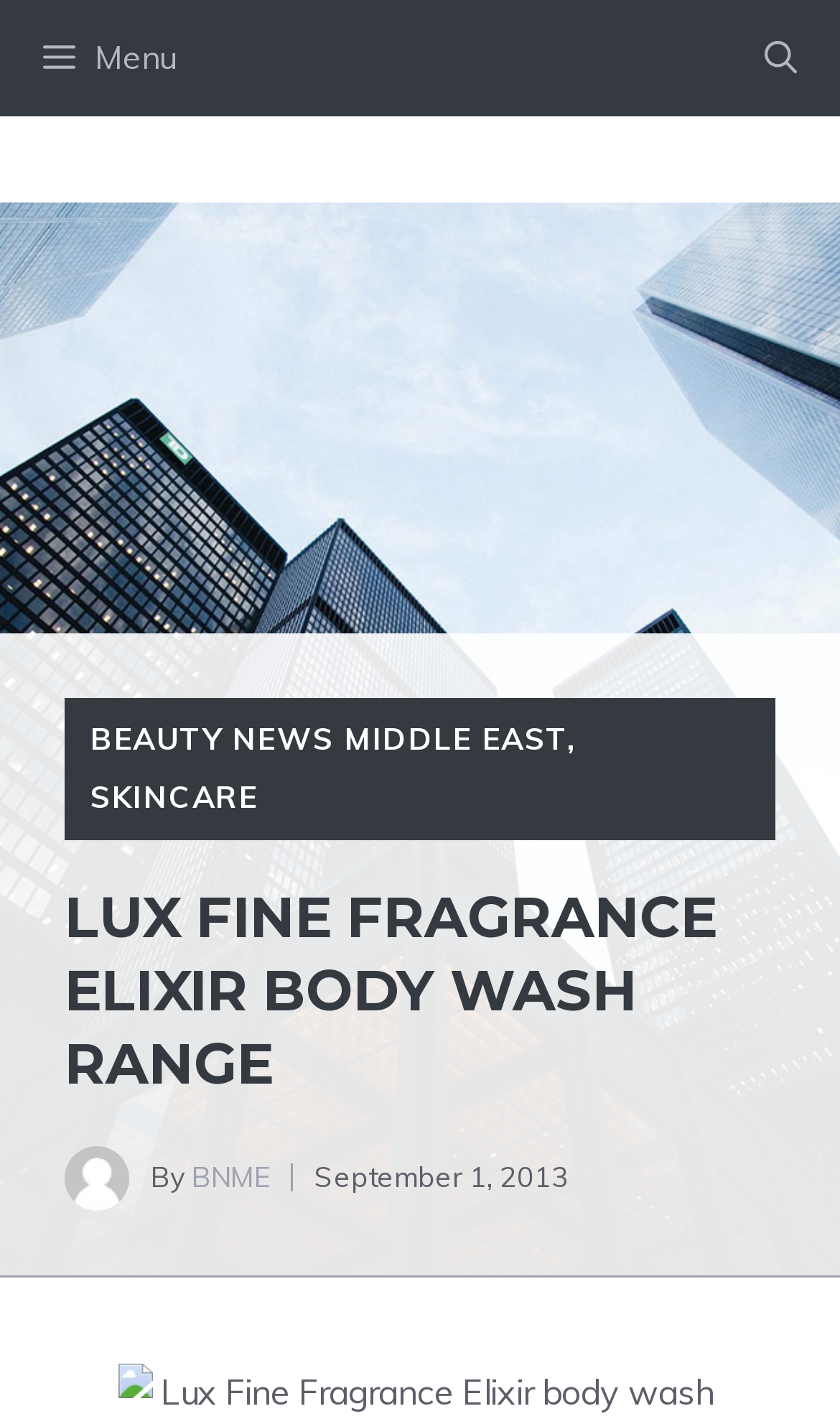Determine the bounding box for the described UI element: "aria-label="Open search"".

[0.859, 0.0, 1.0, 0.082]